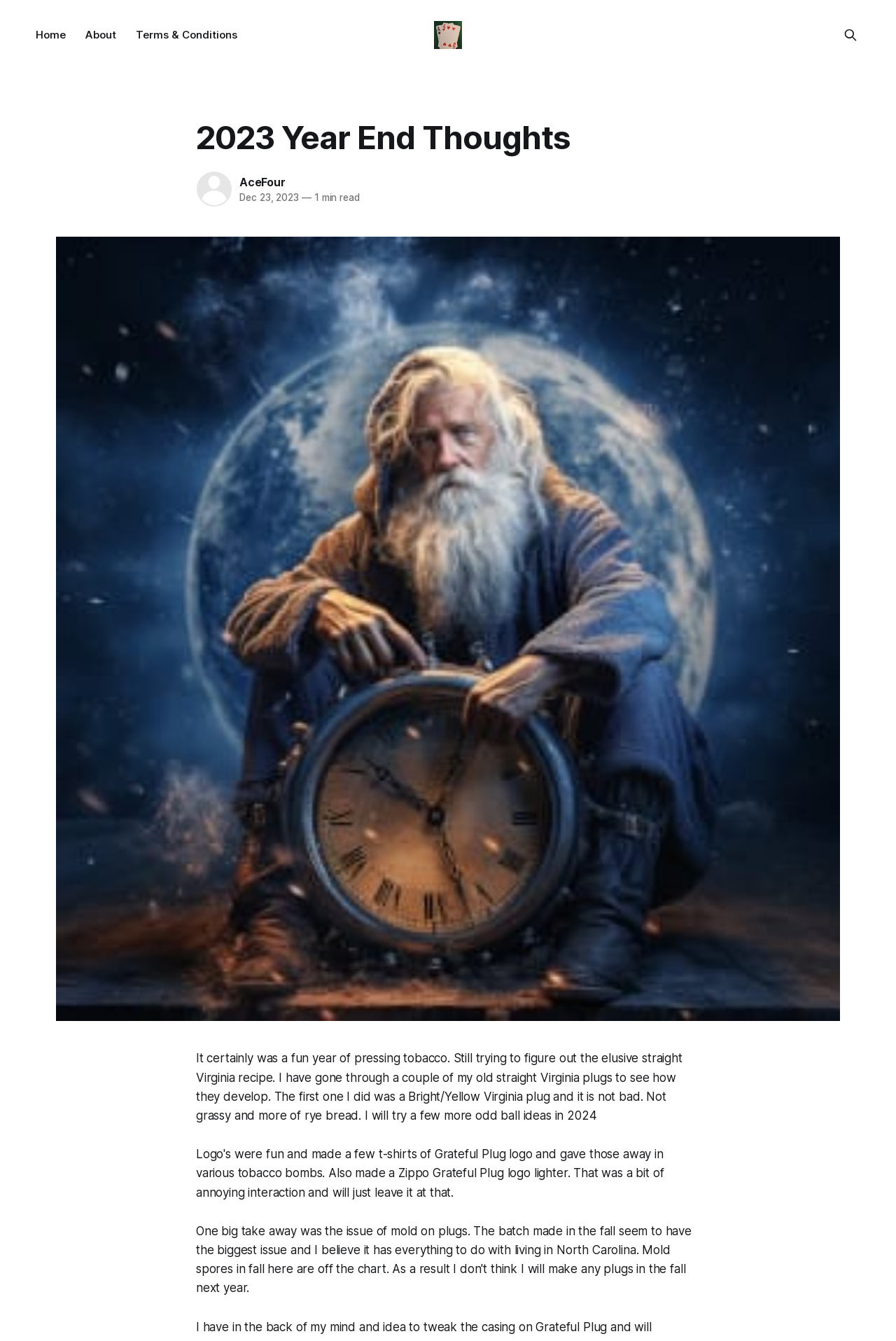Extract the bounding box of the UI element described as: "Home".

[0.04, 0.021, 0.074, 0.031]